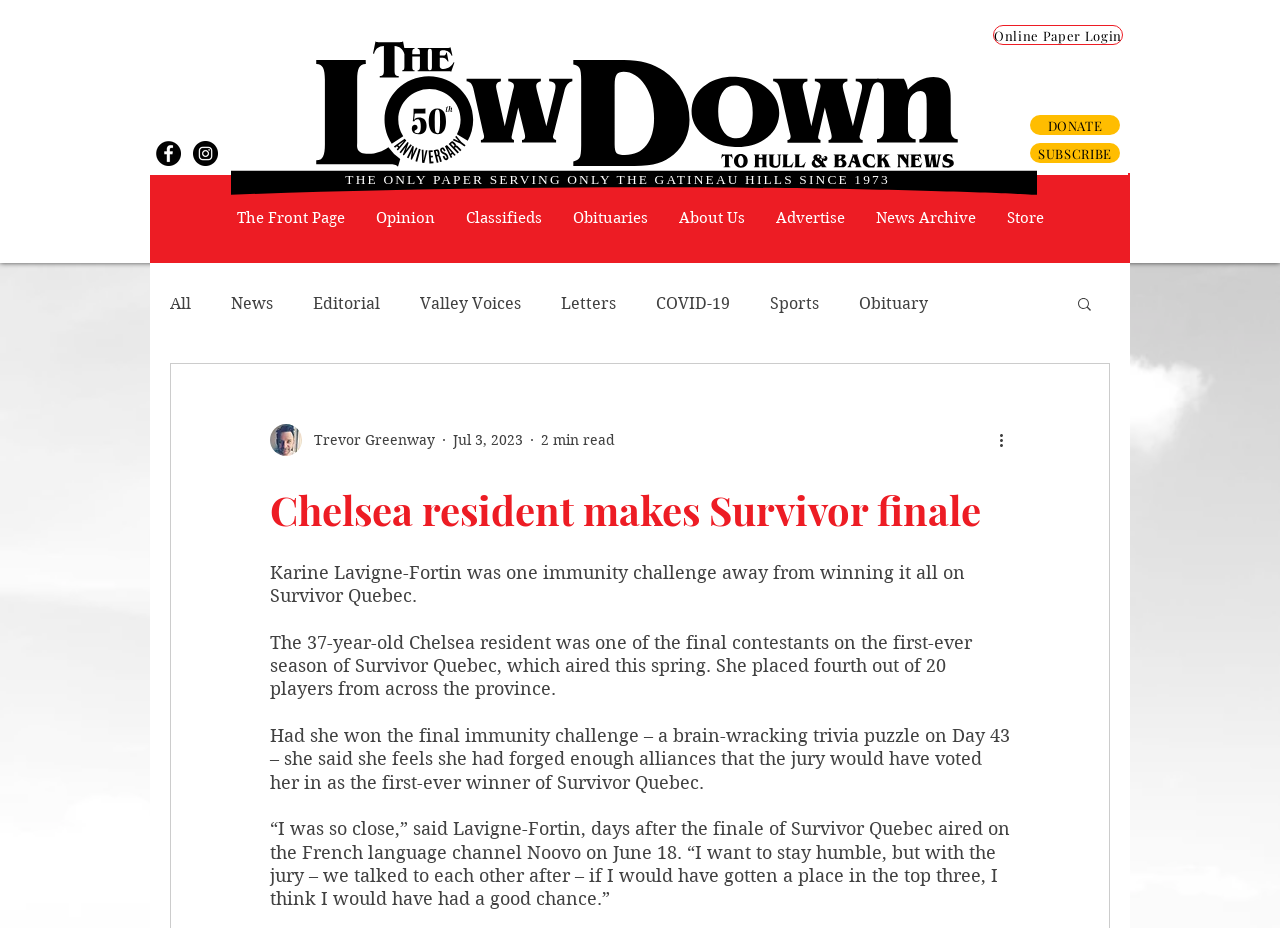Please identify the webpage's heading and generate its text content.

Chelsea resident makes Survivor finale